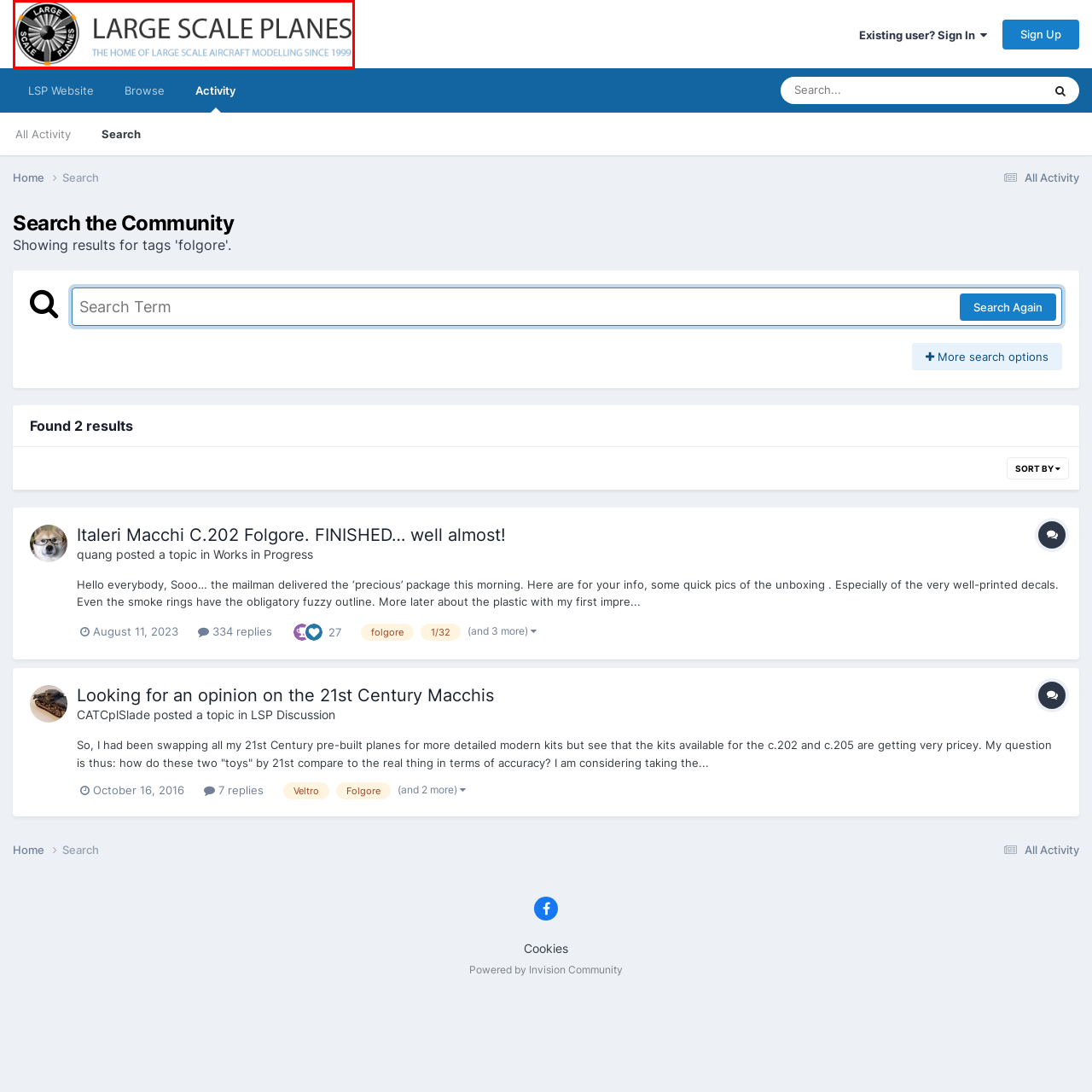Please examine the section highlighted with a blue border and provide a thorough response to the following question based on the visual information: 
What is the main theme of the community?

The logo and the subtitle of the community clearly indicate that the main theme of the community is large-scale aircraft modeling, which is also reflected in the bold text 'LARGE SCALE PLANES'.